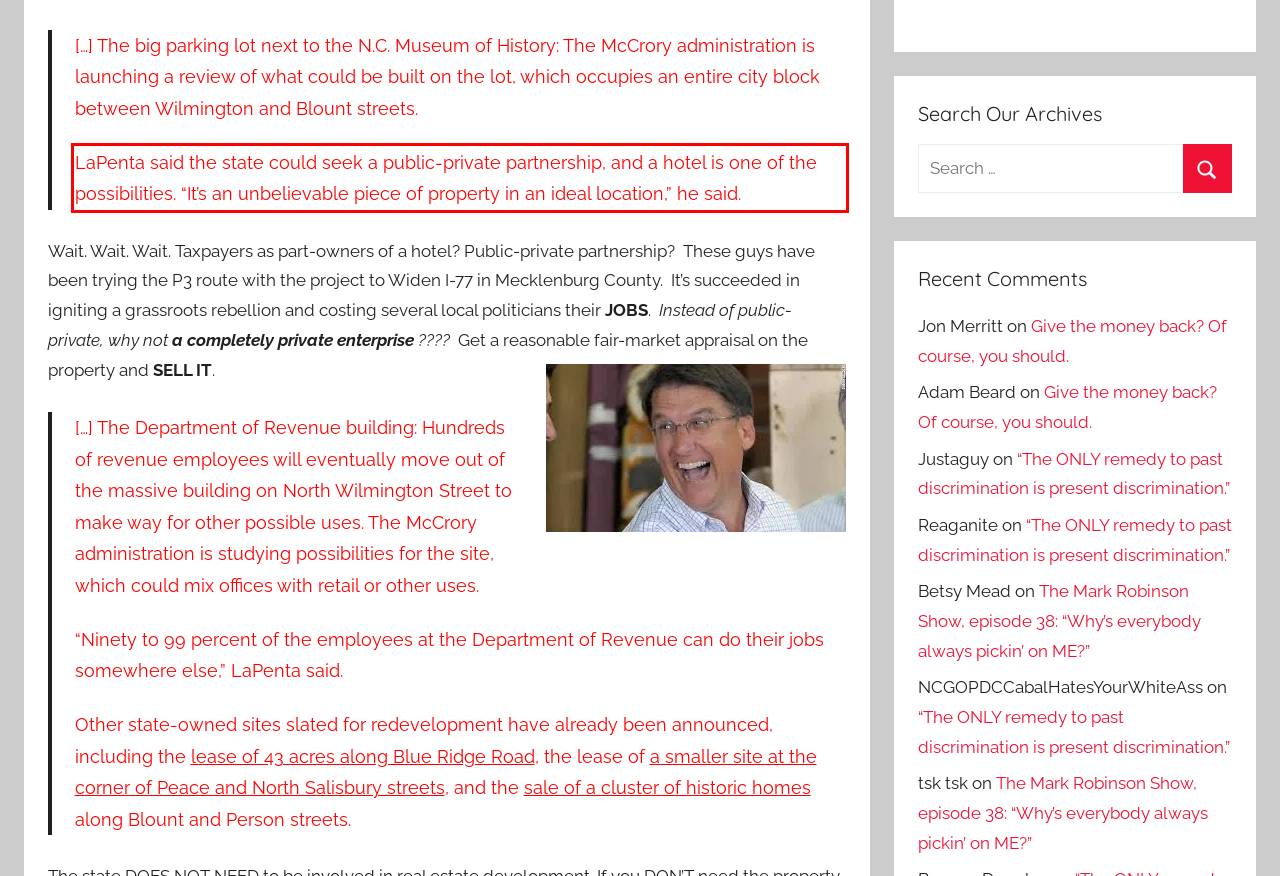Using the provided screenshot, read and generate the text content within the red-bordered area.

LaPenta said the state could seek a public-private partnership, and a hotel is one of the possibilities. “It’s an unbelievable piece of property in an ideal location,” he said.